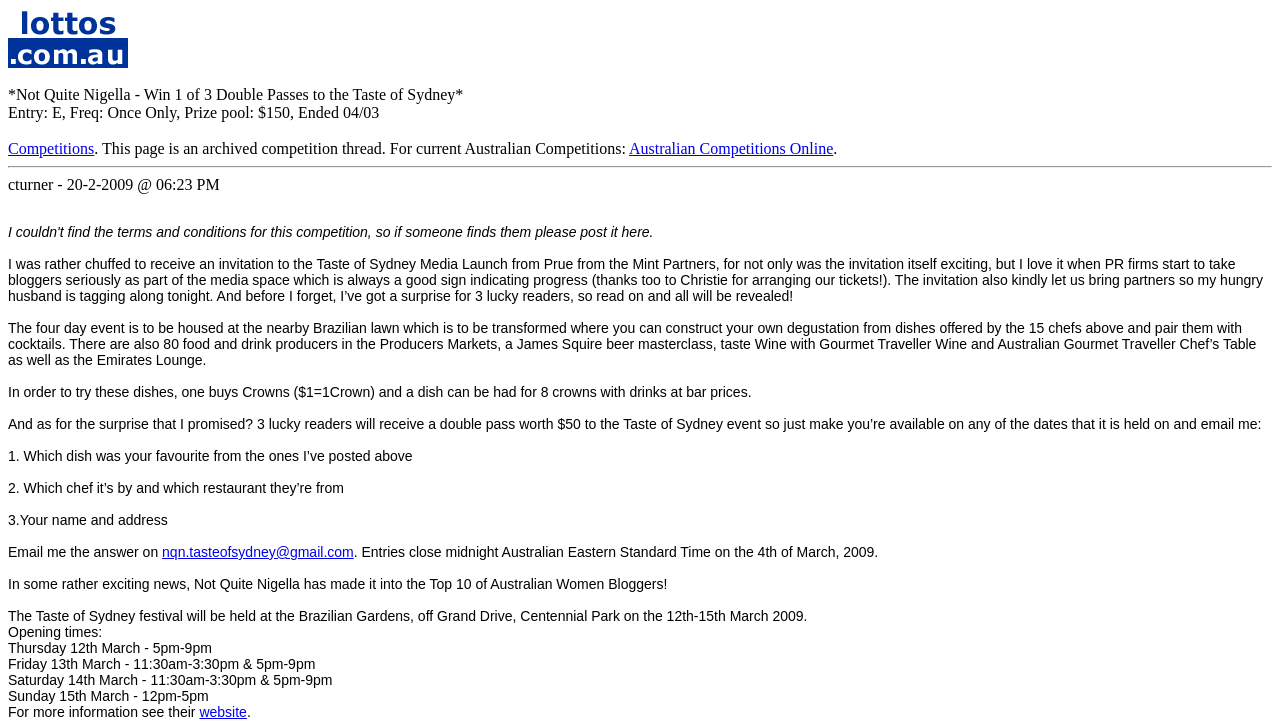Given the description of a UI element: "website", identify the bounding box coordinates of the matching element in the webpage screenshot.

[0.156, 0.968, 0.193, 0.99]